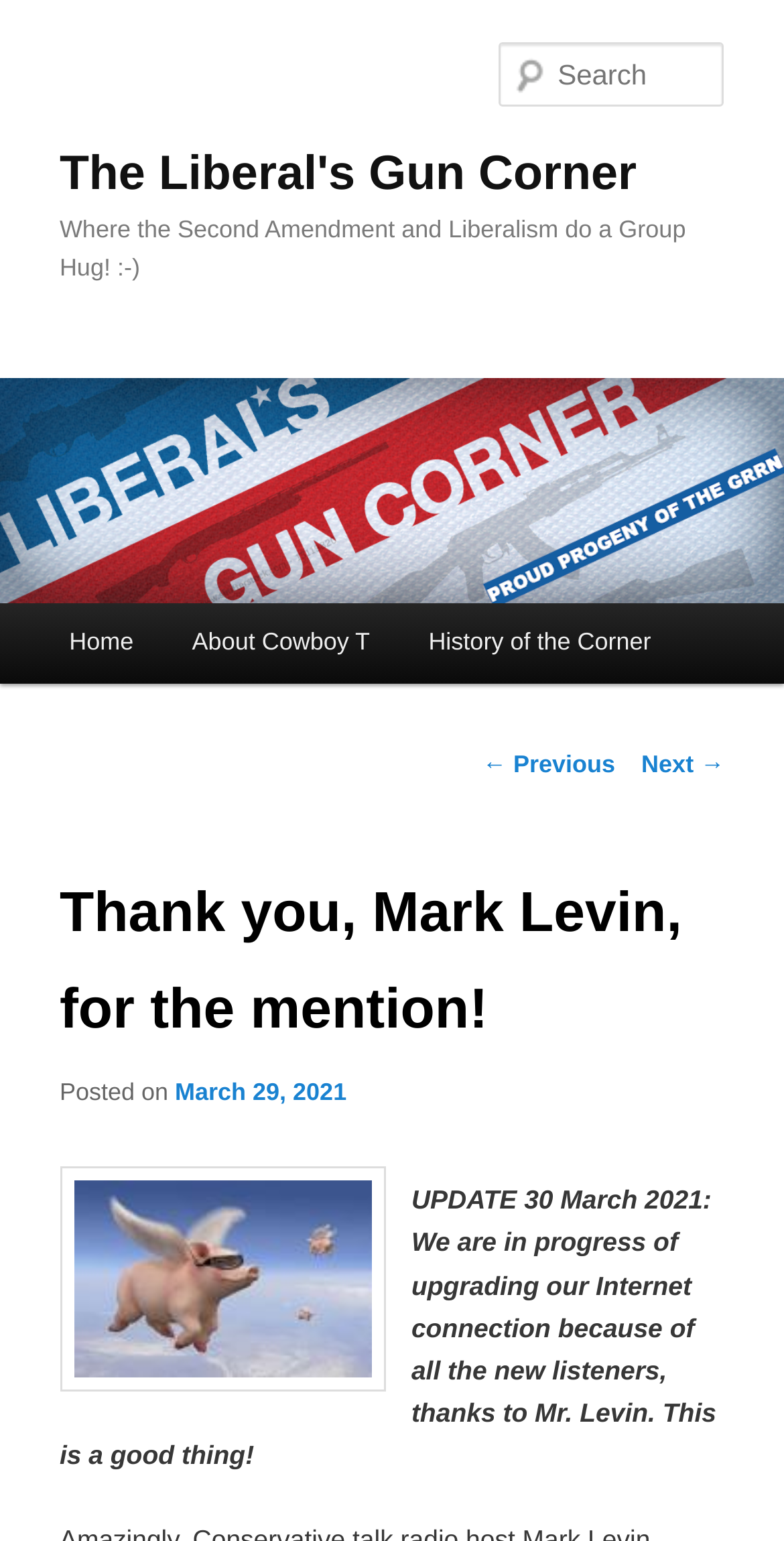What is the author of the post thanking?
Refer to the image and answer the question using a single word or phrase.

Mark Levin